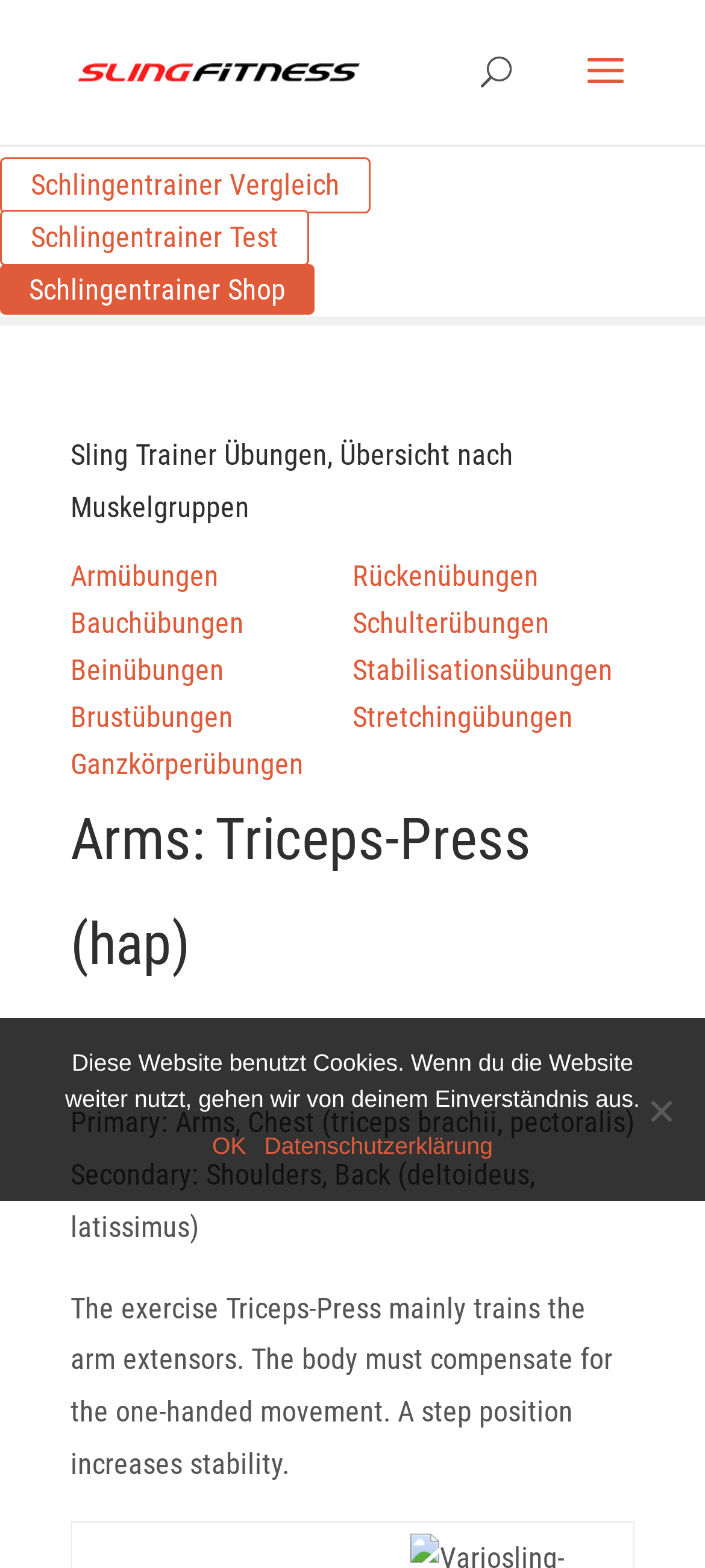How many exercise categories are available?
Please answer the question with as much detail and depth as you can.

I counted the number of links under the heading 'Sling Trainer Übungen, Übersicht nach Muskelgruppen', which are Armübungen, Bauchübungen, Beinübungen, Brustübungen, Ganzkörperübungen, Rückenübungen, Schulterübungen, Stabilisationsübungen, and Stretchingübungen. Therefore, there are 9 exercise categories available.